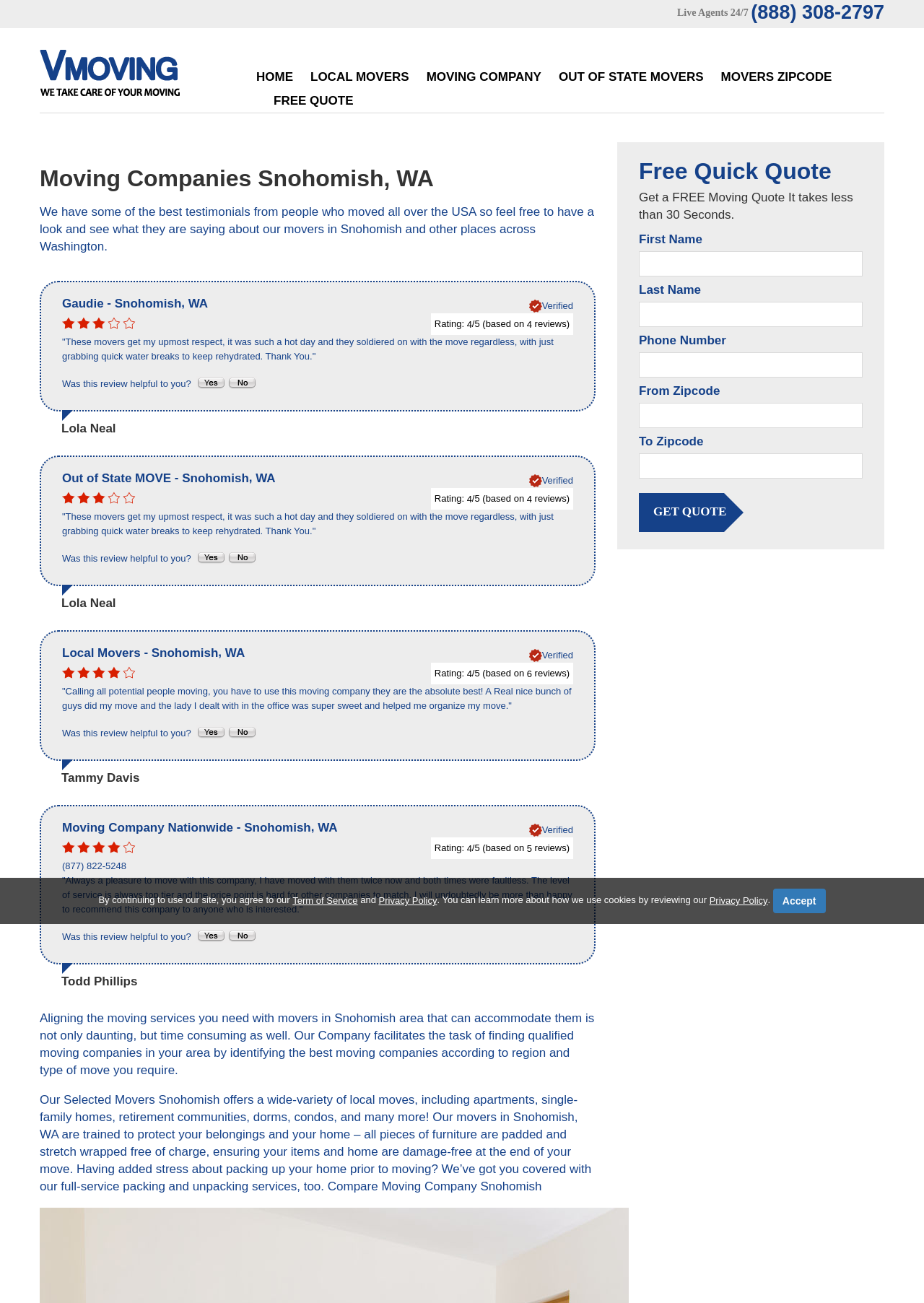Locate the bounding box of the UI element described by: "Out of State Movers" in the given webpage screenshot.

[0.605, 0.05, 0.761, 0.068]